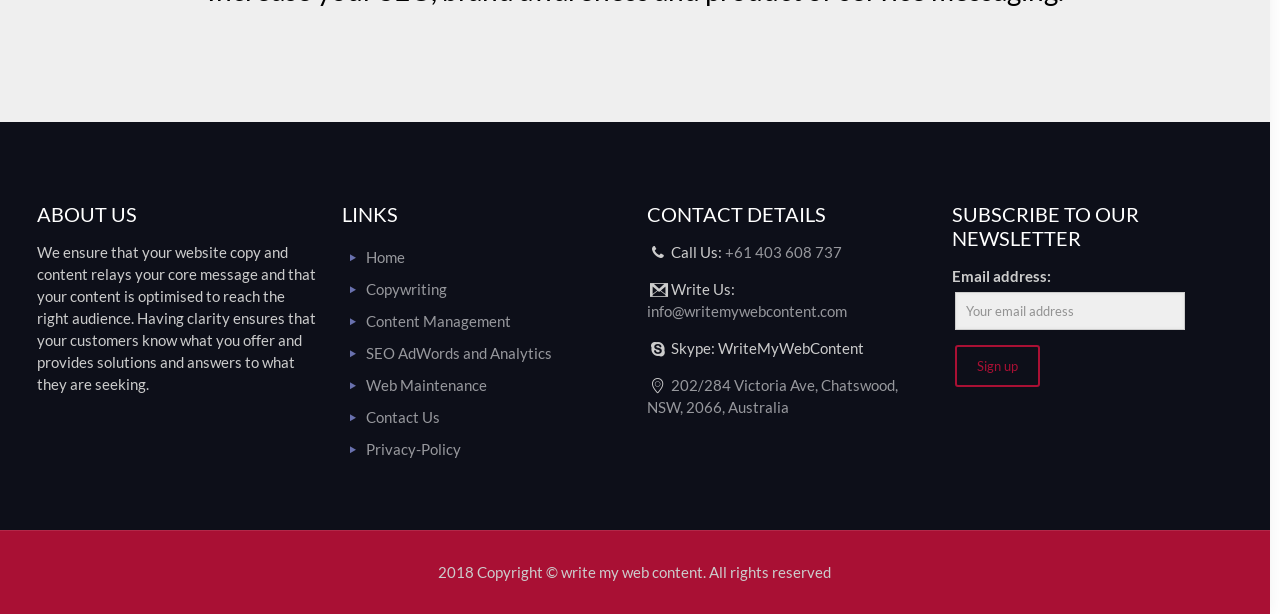Please find the bounding box coordinates of the element that must be clicked to perform the given instruction: "Click Contact Us!". The coordinates should be four float numbers from 0 to 1, i.e., [left, top, right, bottom].

[0.45, 0.029, 0.542, 0.109]